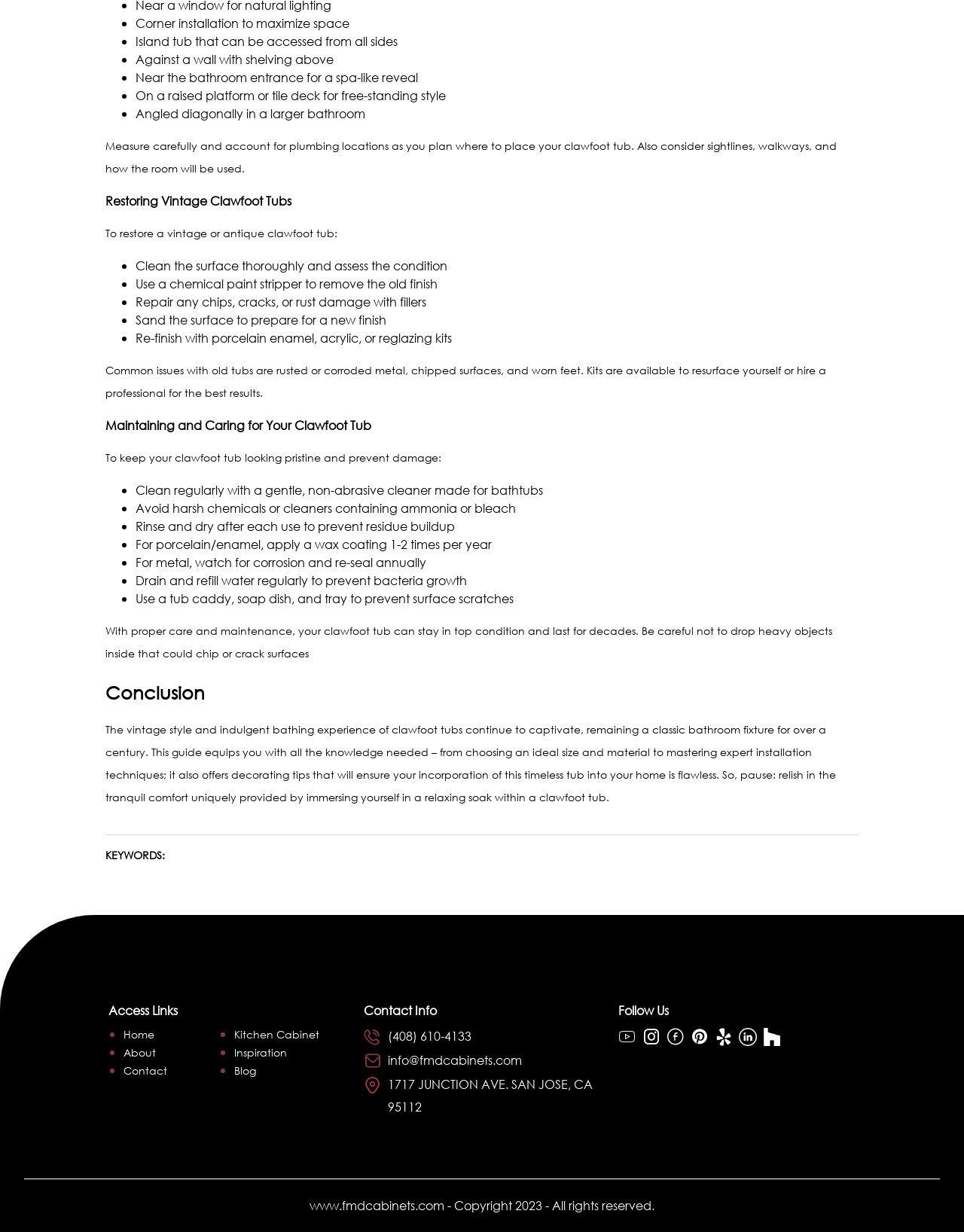Identify the bounding box coordinates of the region that needs to be clicked to carry out this instruction: "Check the 'Safety Tips for Buyers'". Provide these coordinates as four float numbers ranging from 0 to 1, i.e., [left, top, right, bottom].

None